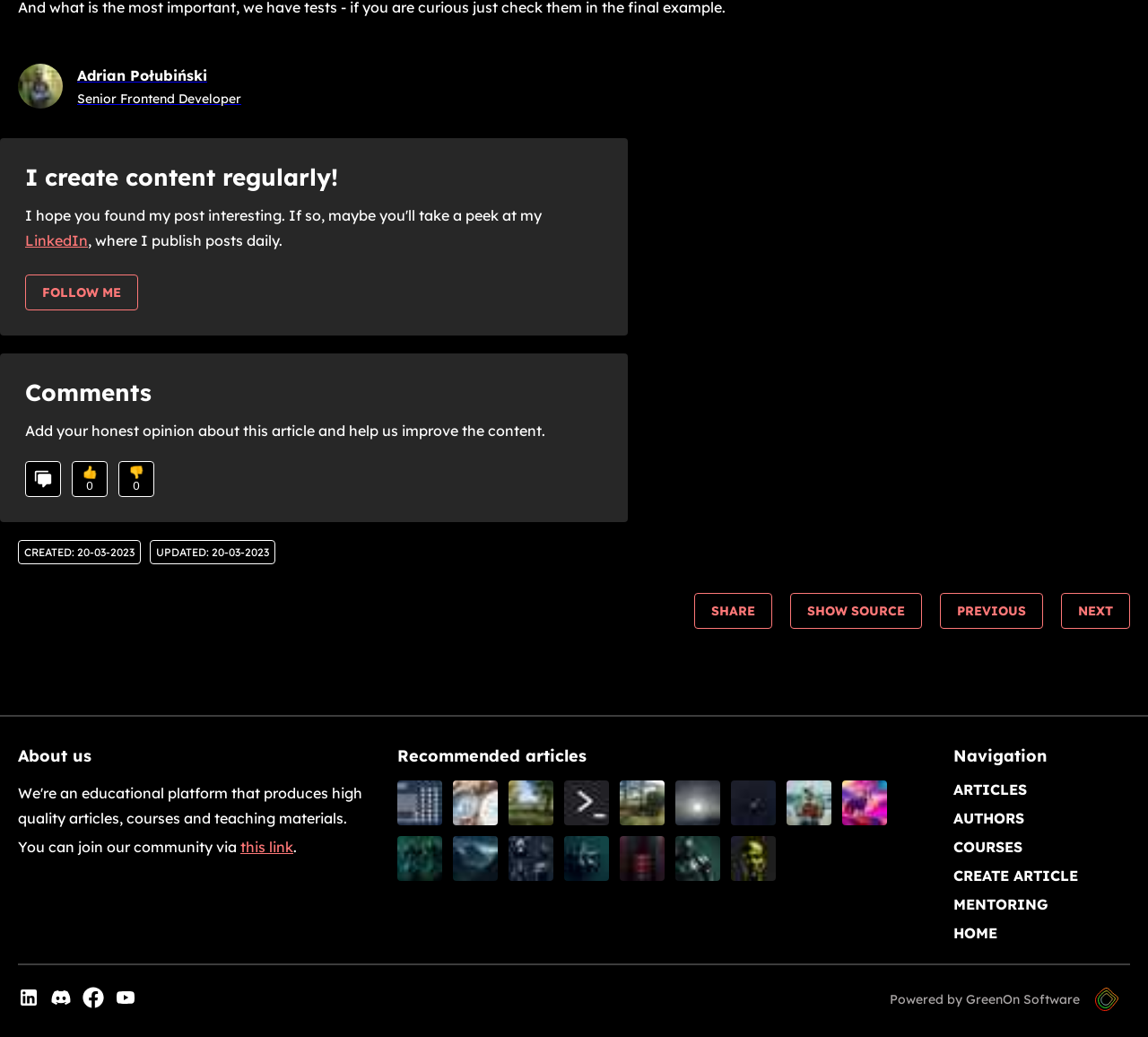Can you find the bounding box coordinates for the element to click on to achieve the instruction: "Follow Adrian Połubiński on LinkedIn"?

[0.022, 0.223, 0.077, 0.24]